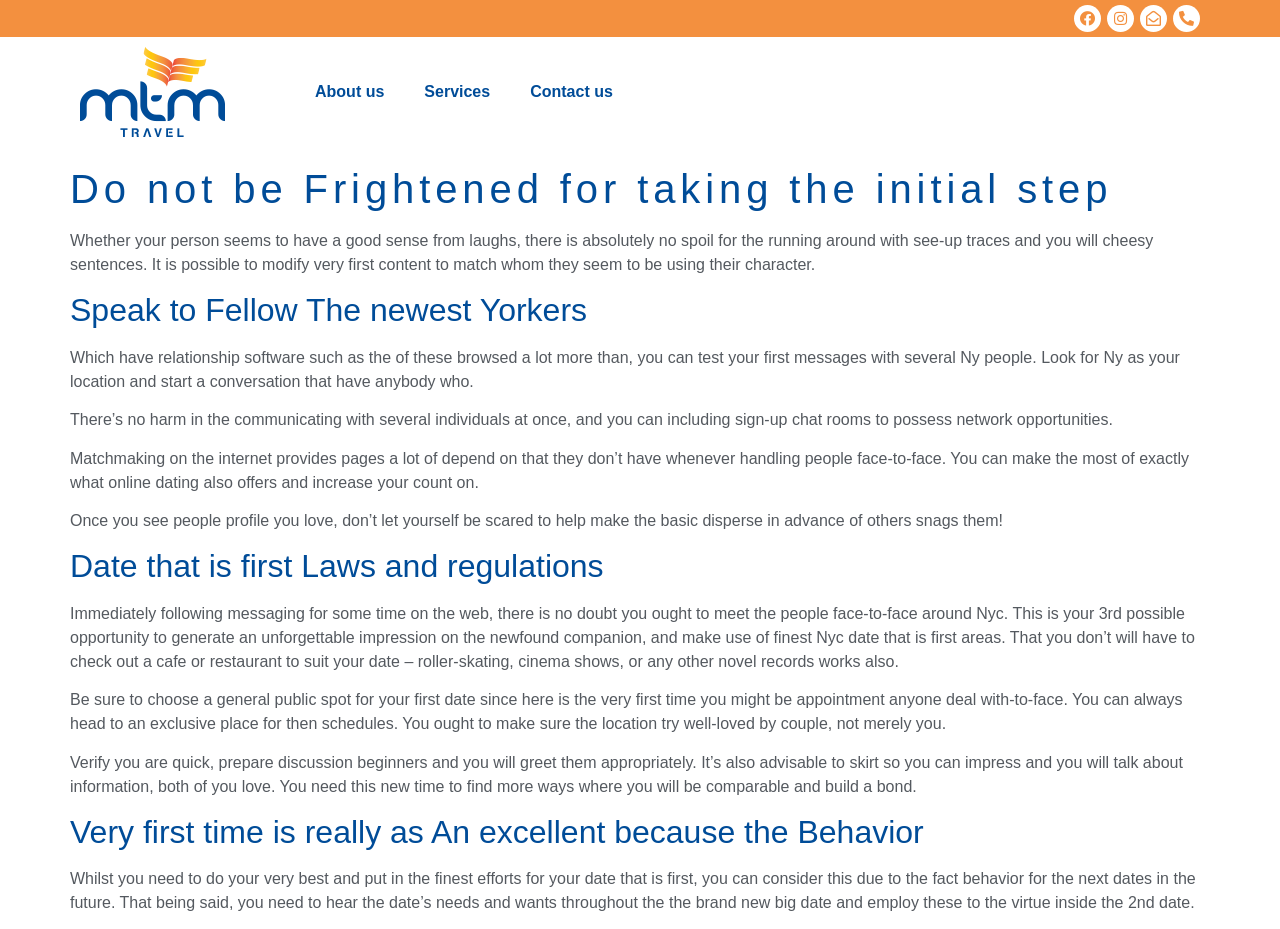What is the purpose of MTM Travel?
Please use the image to provide an in-depth answer to the question.

Based on the content of the webpage, it appears that MTM Travel is a platform that provides guidance and tips for online dating, specifically for people in New York. The webpage offers advice on how to approach online dating, how to communicate with potential matches, and how to prepare for first dates.